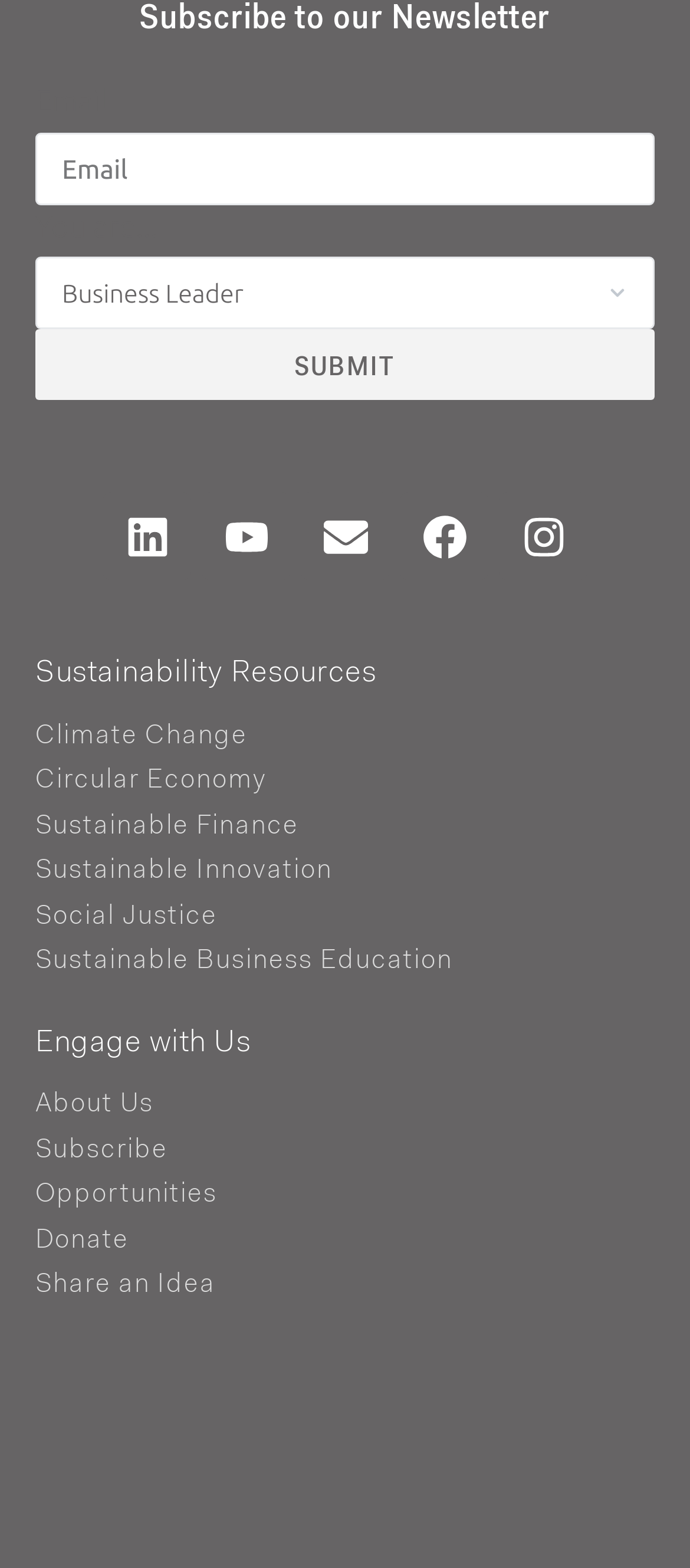Please pinpoint the bounding box coordinates for the region I should click to adhere to this instruction: "Visit the Linkedin page".

[0.149, 0.314, 0.277, 0.371]